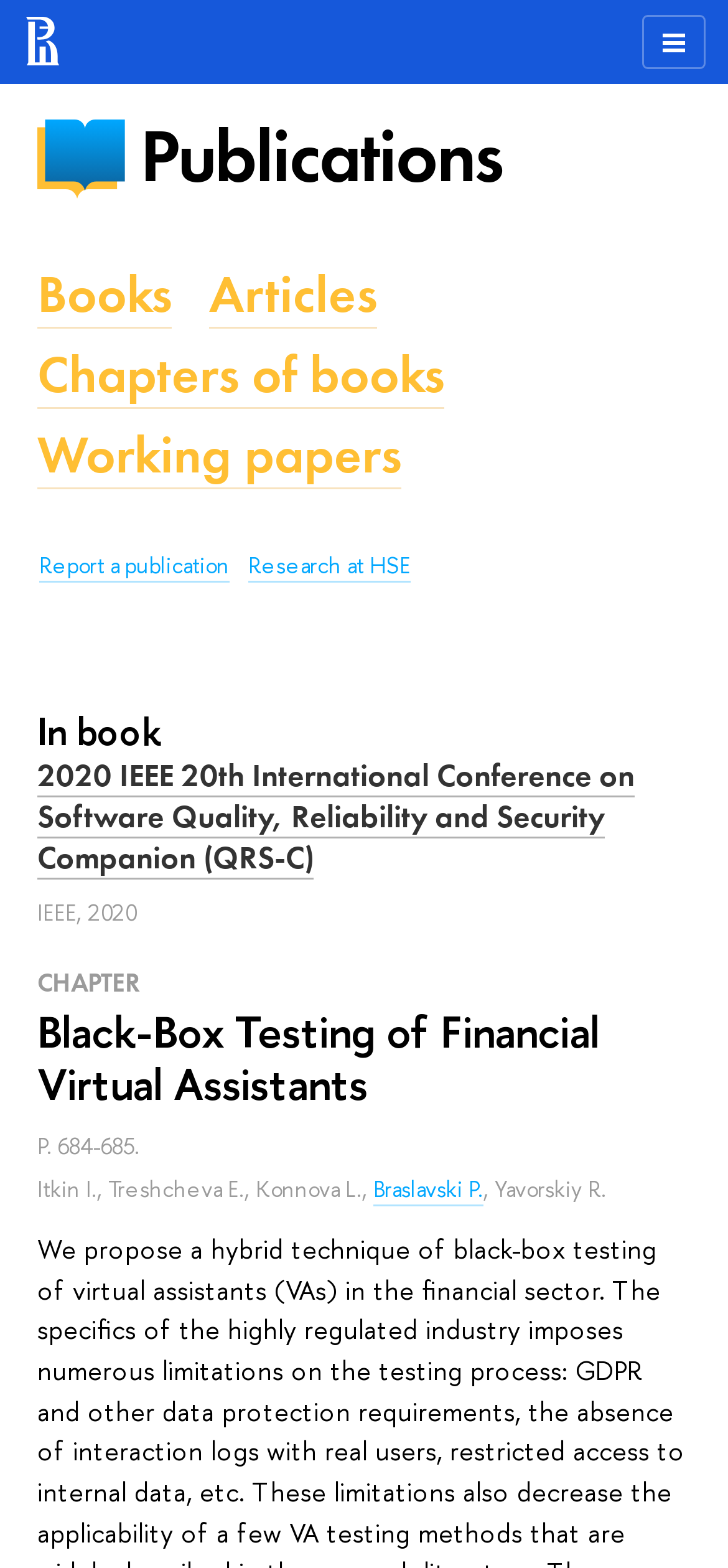Generate an in-depth caption that captures all aspects of the webpage.

The webpage appears to be a publication page, specifically focused on a research paper titled "Black-Box Testing of Financial Virtual Assistants". 

At the top left corner, there is a small image and an insertion element, which seems to be a logo or an icon. 

On the top right side, there is a link to "Publications". Below it, there are several links to different types of publications, including "Books", "Articles", "Chapters of books", "Working papers", and "Report a publication". These links are arranged vertically, with "Books" at the top and "Report a publication" at the bottom. 

To the right of these links, there is another link to "Research at HSE". 

The main content of the page is divided into two sections. The first section has a heading "СHAPTER" and a subheading "Black-Box Testing of Financial Virtual Assistants". Below the subheading, there are several lines of text, including author names and page numbers. The authors listed are Itkin I., Treshcheva E., Konnova L., Braslavski P., and Yavorskiy R. 

The second section has a heading "In book" and a link to a conference paper titled "2020 IEEE 20th International Conference on Software Quality, Reliability and Security Companion (QRS-C)". Below the link, there is a text "IEEE, 2020", which likely indicates the publication year and publisher.